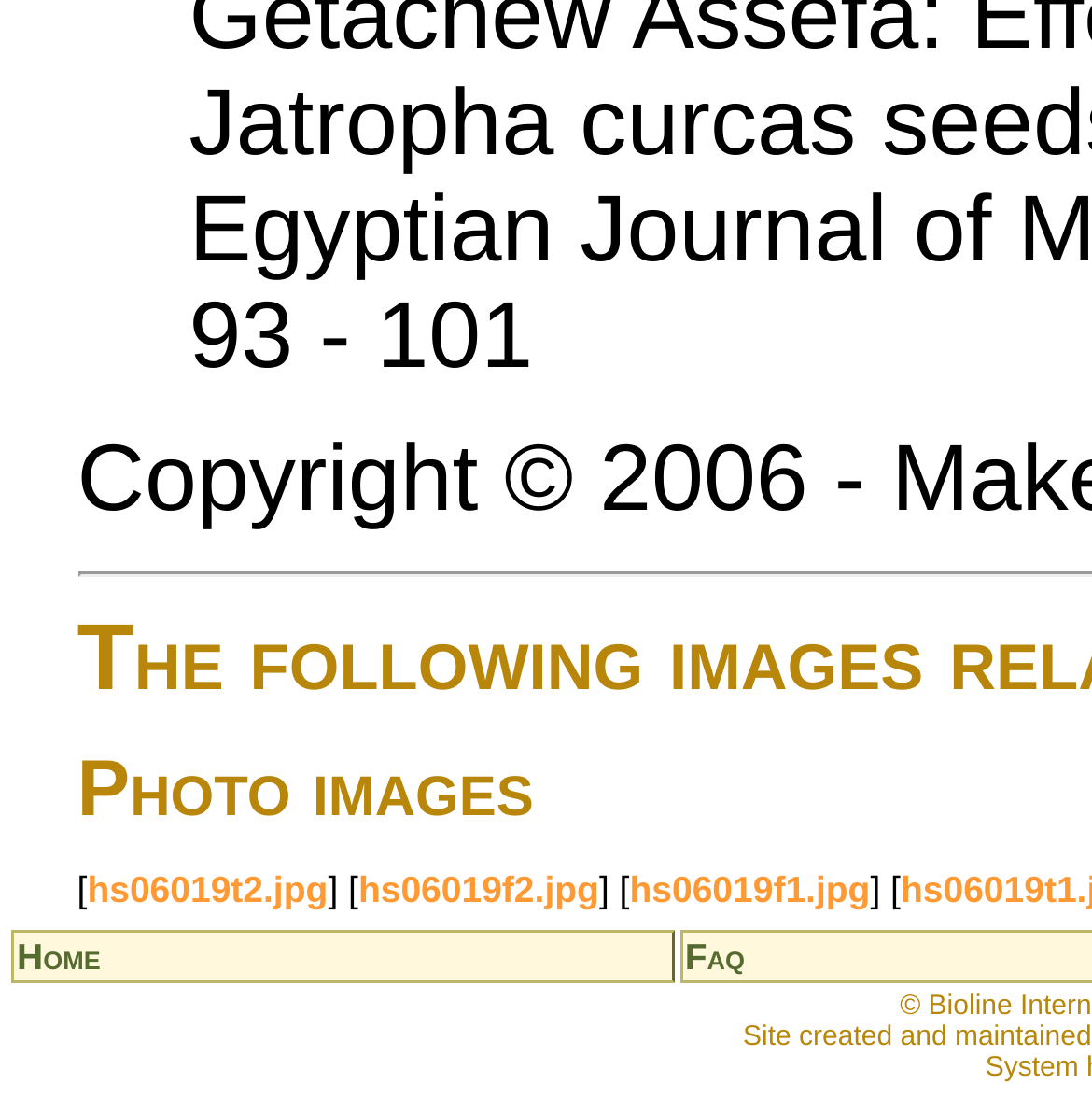Answer the following inquiry with a single word or phrase:
How many grid cells are there in the grid?

1